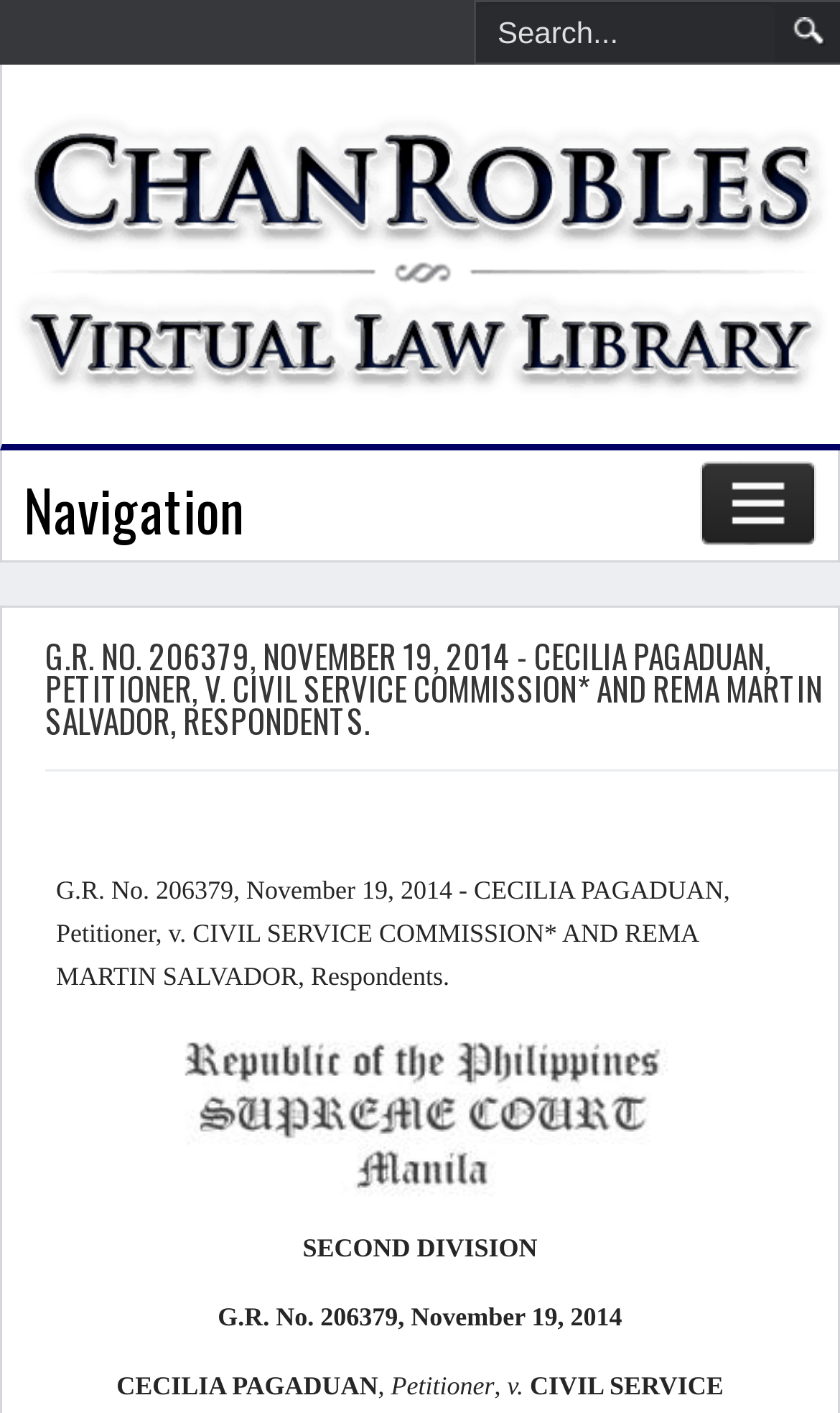What is the date of the case?
Please provide a full and detailed response to the question.

I found the date of the case by looking at the heading 'G.R. NO. 206379, NOVEMBER 19, 2014 - CECILIA PAGADUAN, PETITIONER, V. CIVIL SERVICE COMMISSION* AND REMA MARTIN SALVADOR, RESPONDENTS.' which is located at the top of the webpage.